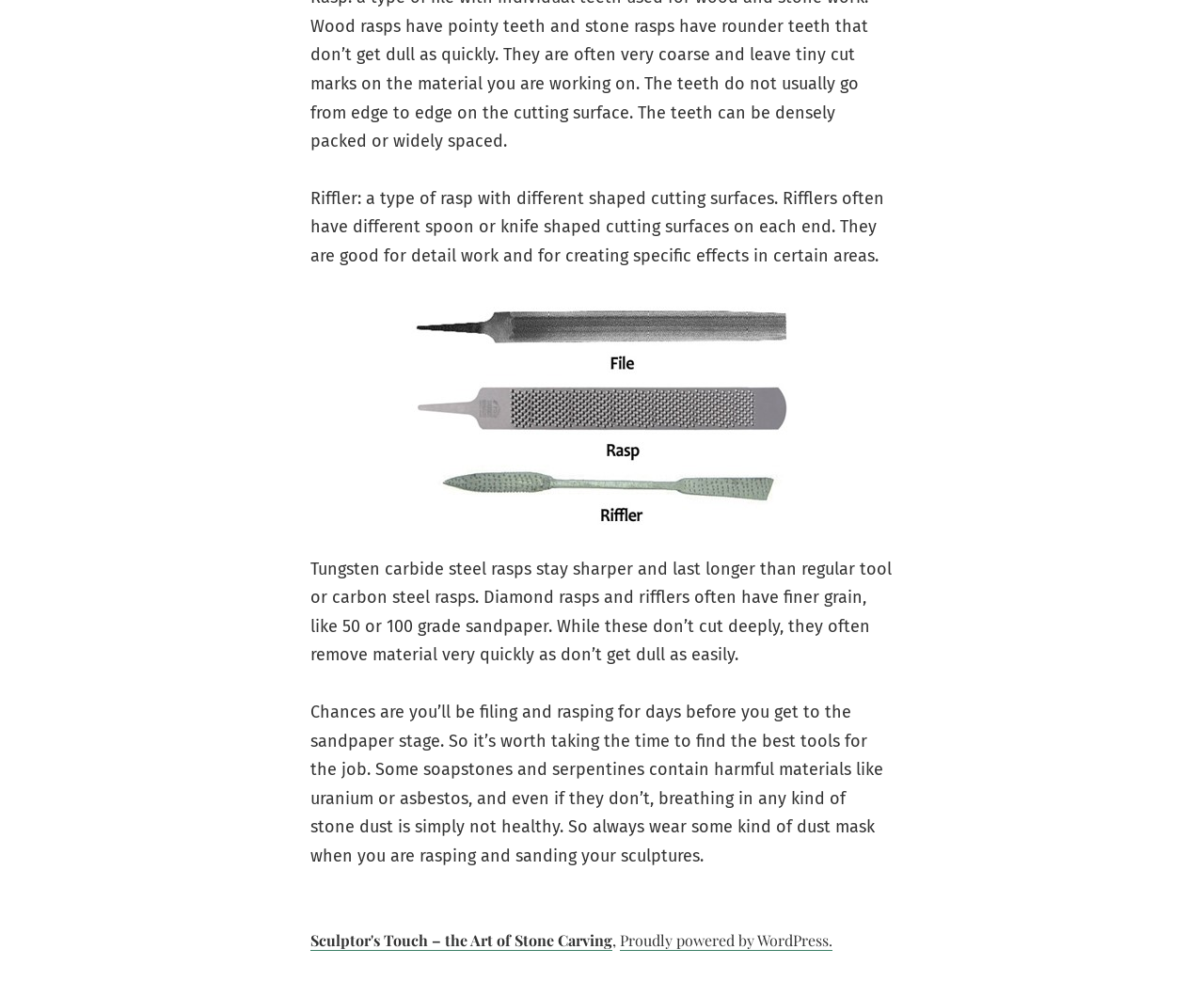What is the advantage of tungsten carbide steel rasps? Analyze the screenshot and reply with just one word or a short phrase.

Stay sharper and last longer